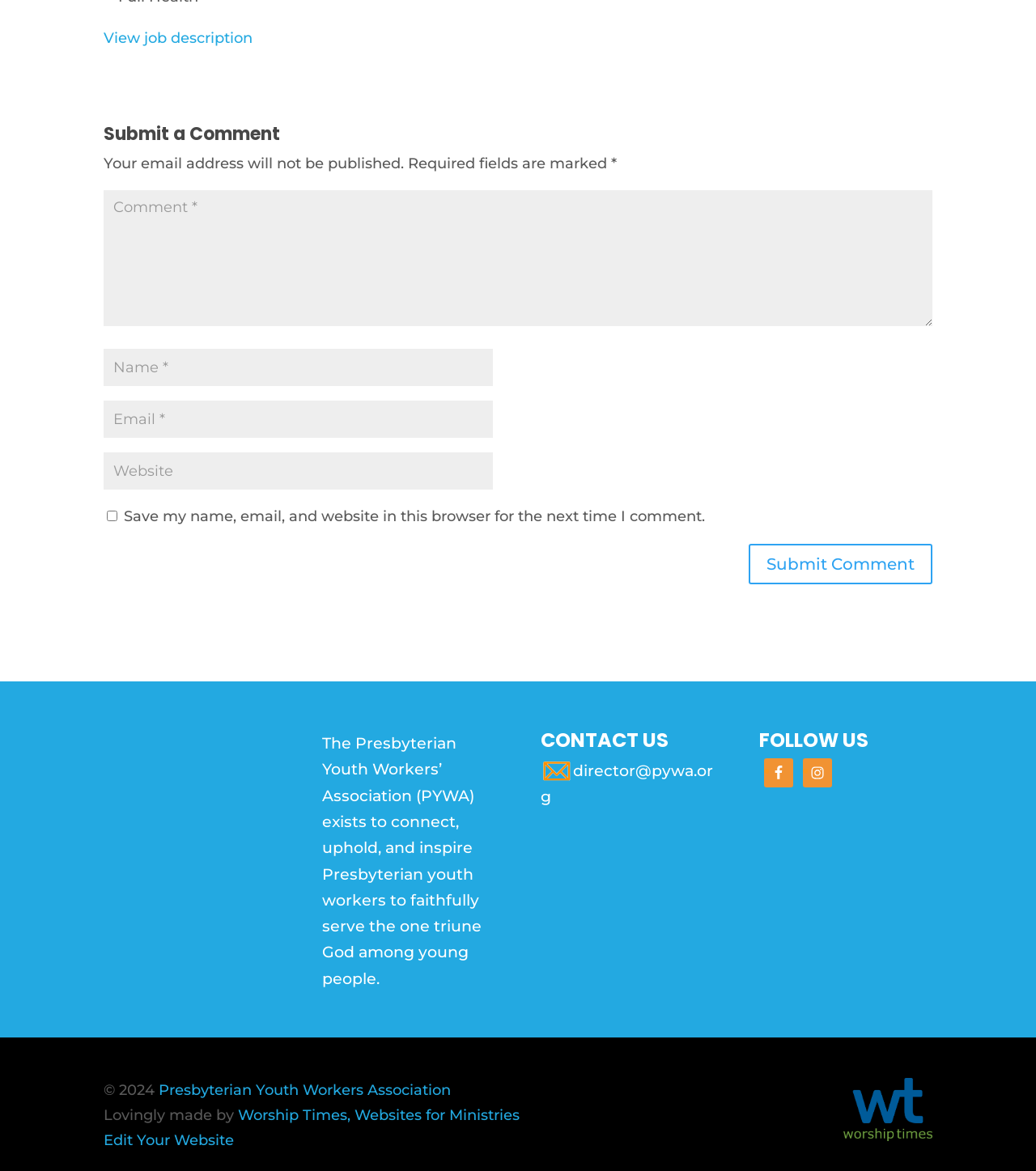What is the copyright year of the website?
Kindly offer a detailed explanation using the data available in the image.

The static text element with the description '© 2024' indicates that the copyright year of the website is 2024.